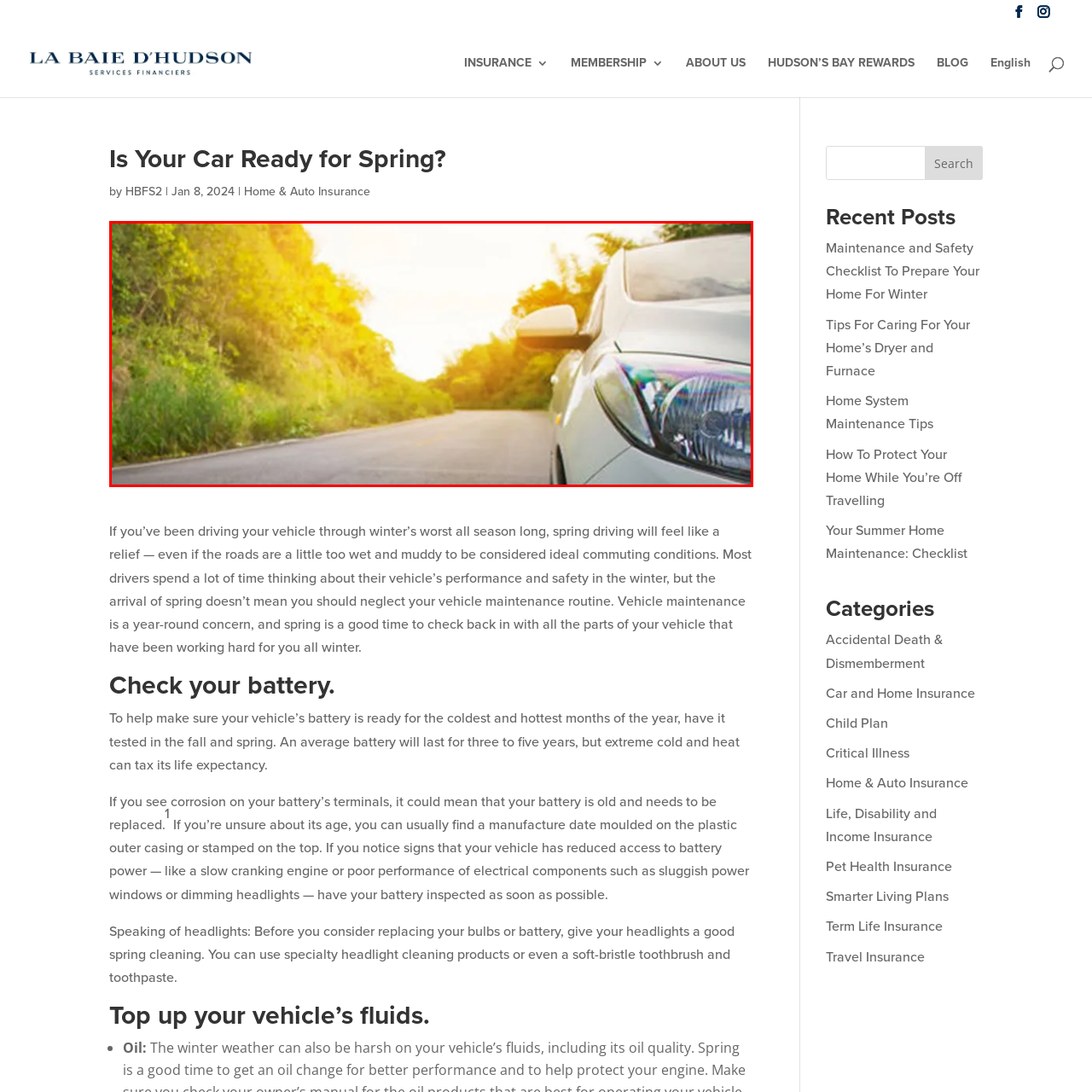Draft a detailed caption for the image located inside the red outline.

The image captures a serene scene of a white car parked on a winding asphalt road, bathed in the warm glow of a sunset. Flanking the road, vibrant green vegetation thrives, enhancing the tranquil countryside atmosphere. The sunlight casts a golden hue over the landscape, creating a picturesque backdrop that suggests a perfect time for a spring drive. This visual complements the article titled "Is Your Car Ready for Spring?" from Hudson's Bay Financial Services, which emphasizes the importance of vehicle maintenance as the seasons change. The imagery of the car against the scenic backdrop invites readers to consider the joys of driving and the essential upkeep that comes with it.